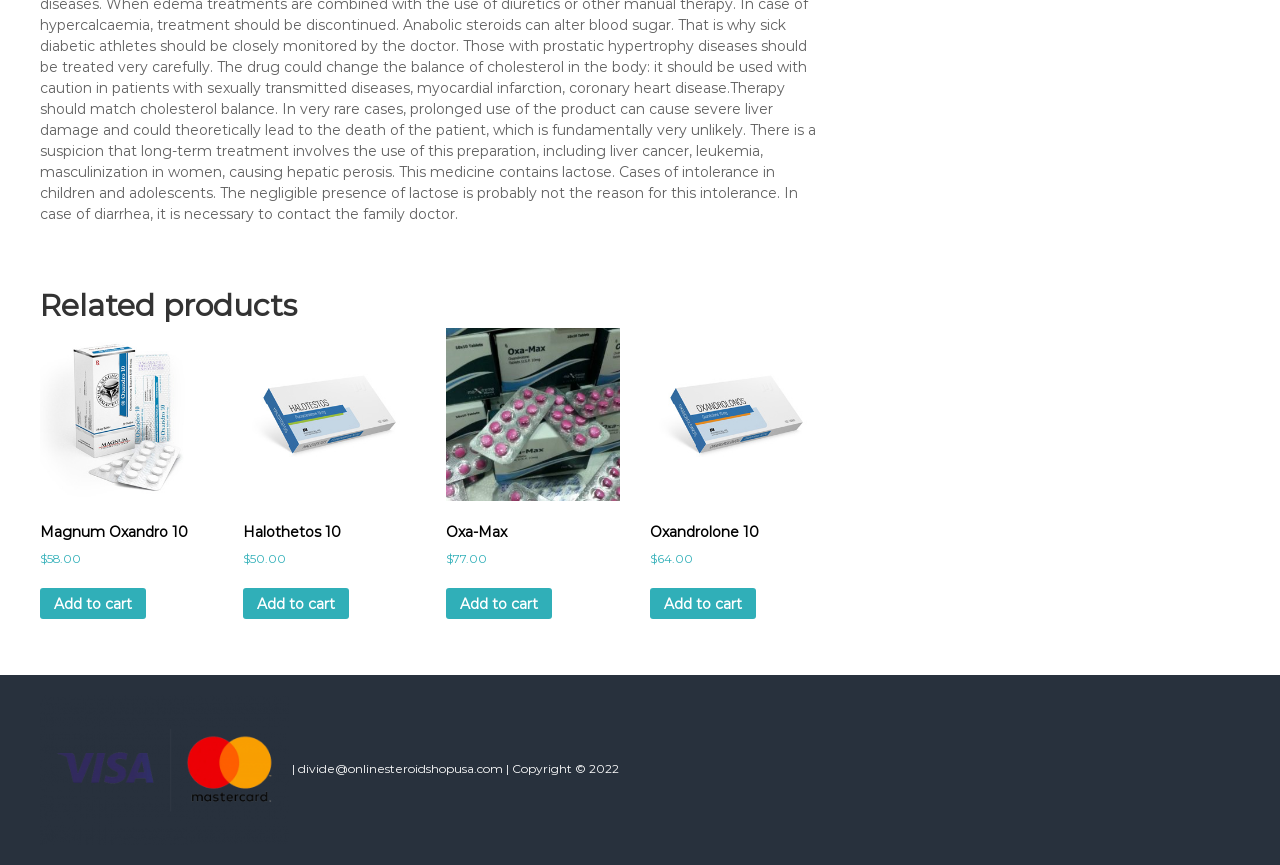What is the copyright year?
Please give a detailed and elaborate answer to the question based on the image.

I found the static text '| Copyright © 2022' at the bottom of the page, which indicates the copyright year is 2022.